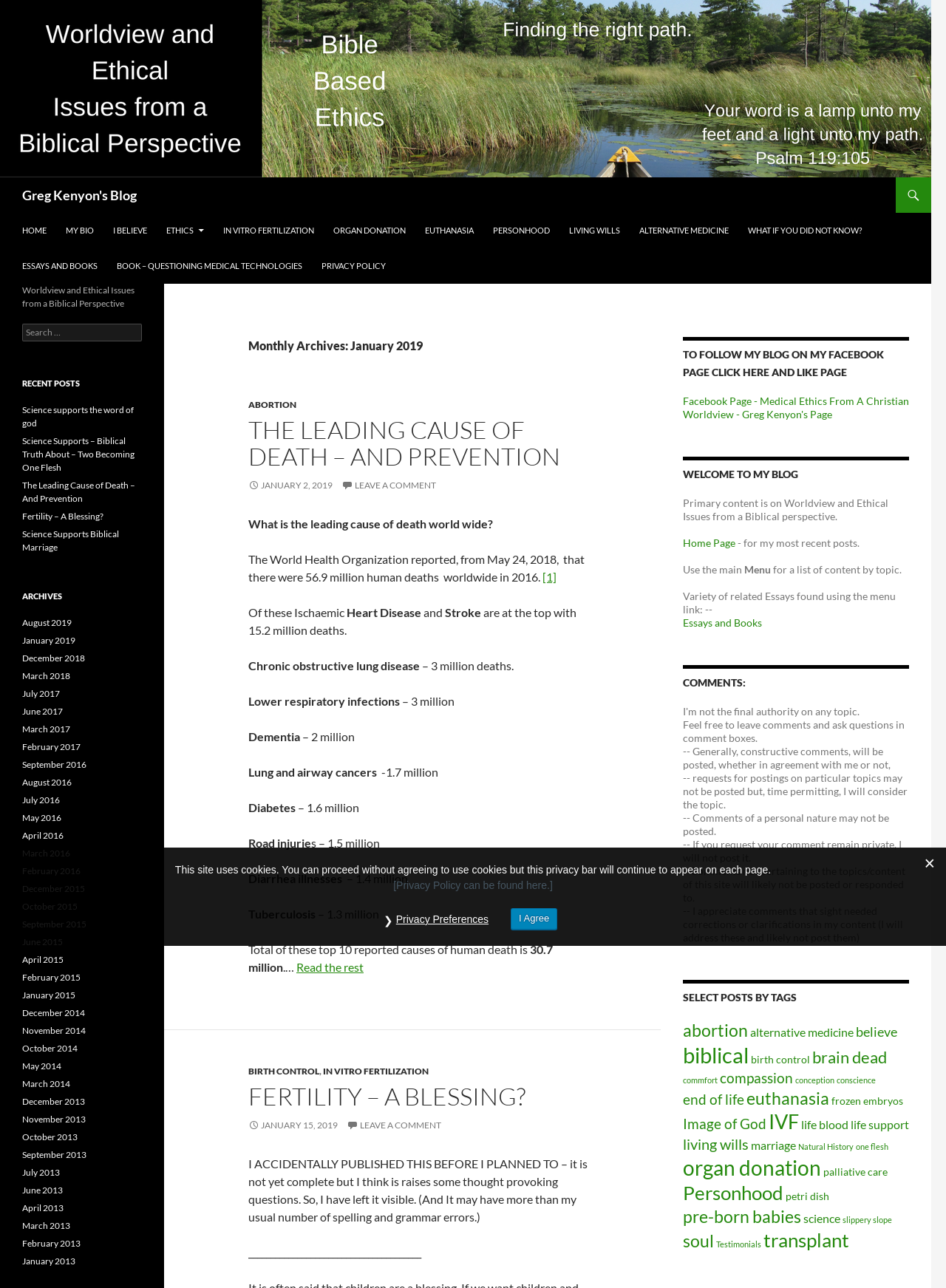Determine the bounding box coordinates of the element's region needed to click to follow the instruction: "Click on 'HOME'". Provide these coordinates as four float numbers between 0 and 1, formatted as [left, top, right, bottom].

[0.014, 0.165, 0.059, 0.193]